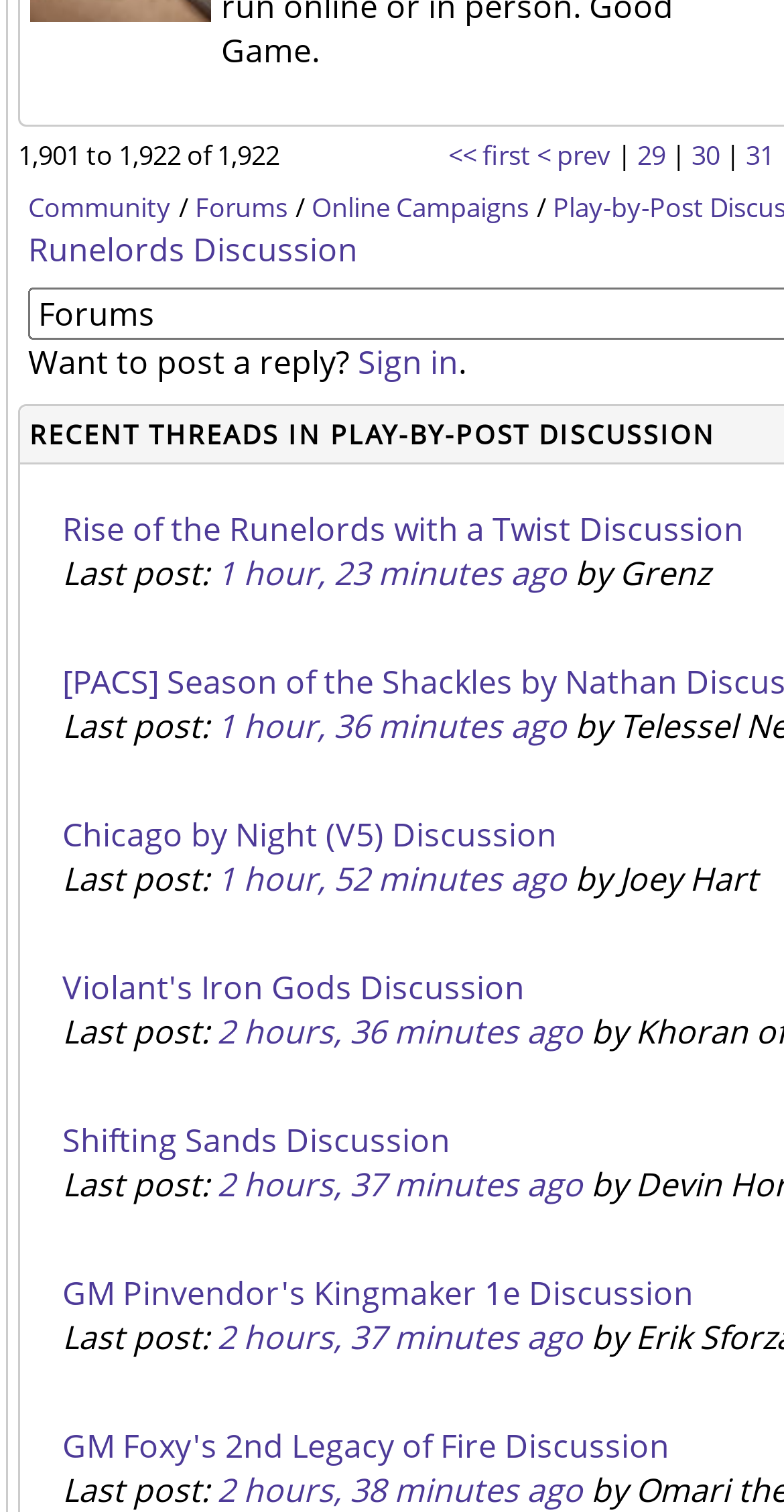Determine the bounding box coordinates of the clickable element to complete this instruction: "View the 'Violant's Iron Gods Discussion' thread". Provide the coordinates in the format of four float numbers between 0 and 1, [left, top, right, bottom].

[0.079, 0.638, 0.669, 0.667]